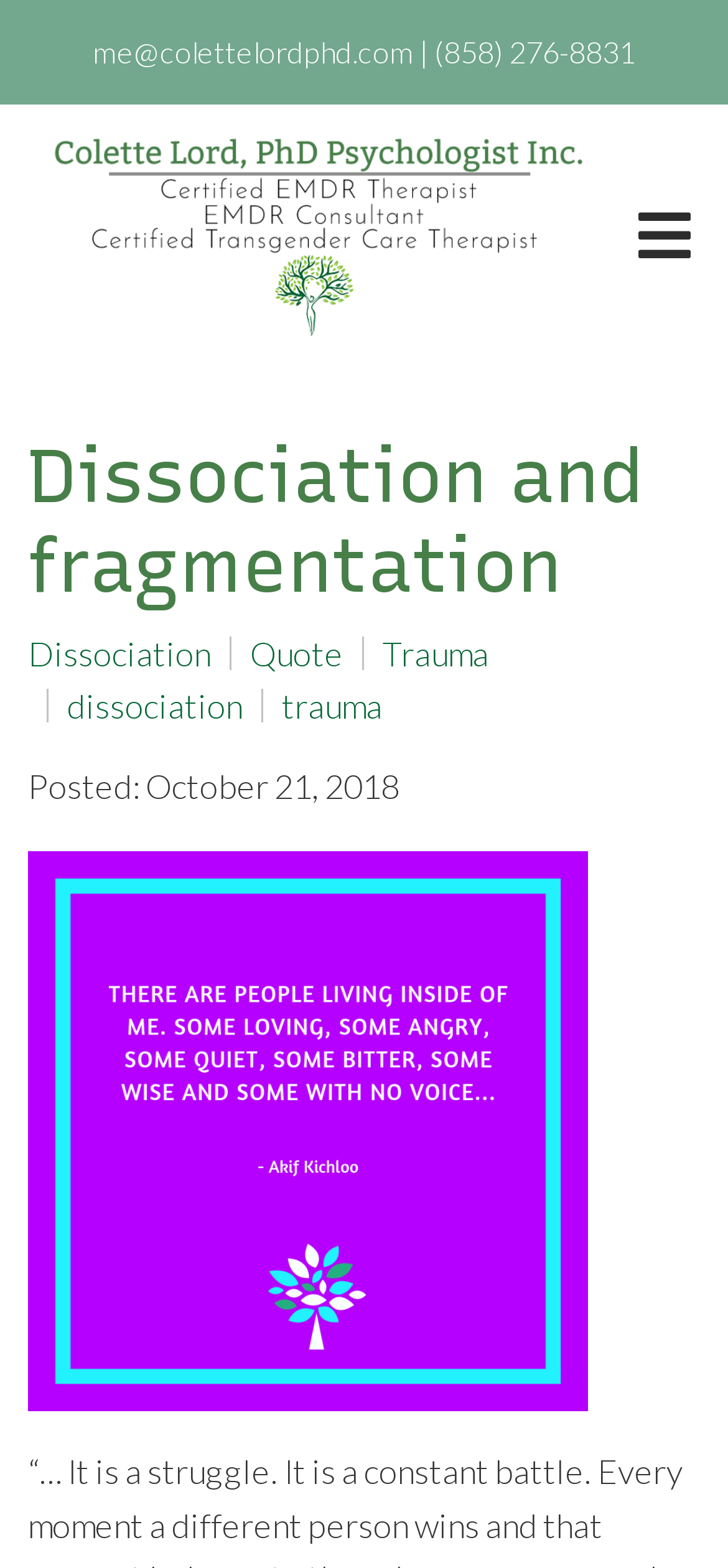What is the topic of the webpage?
Please answer using one word or phrase, based on the screenshot.

Dissociation and fragmentation